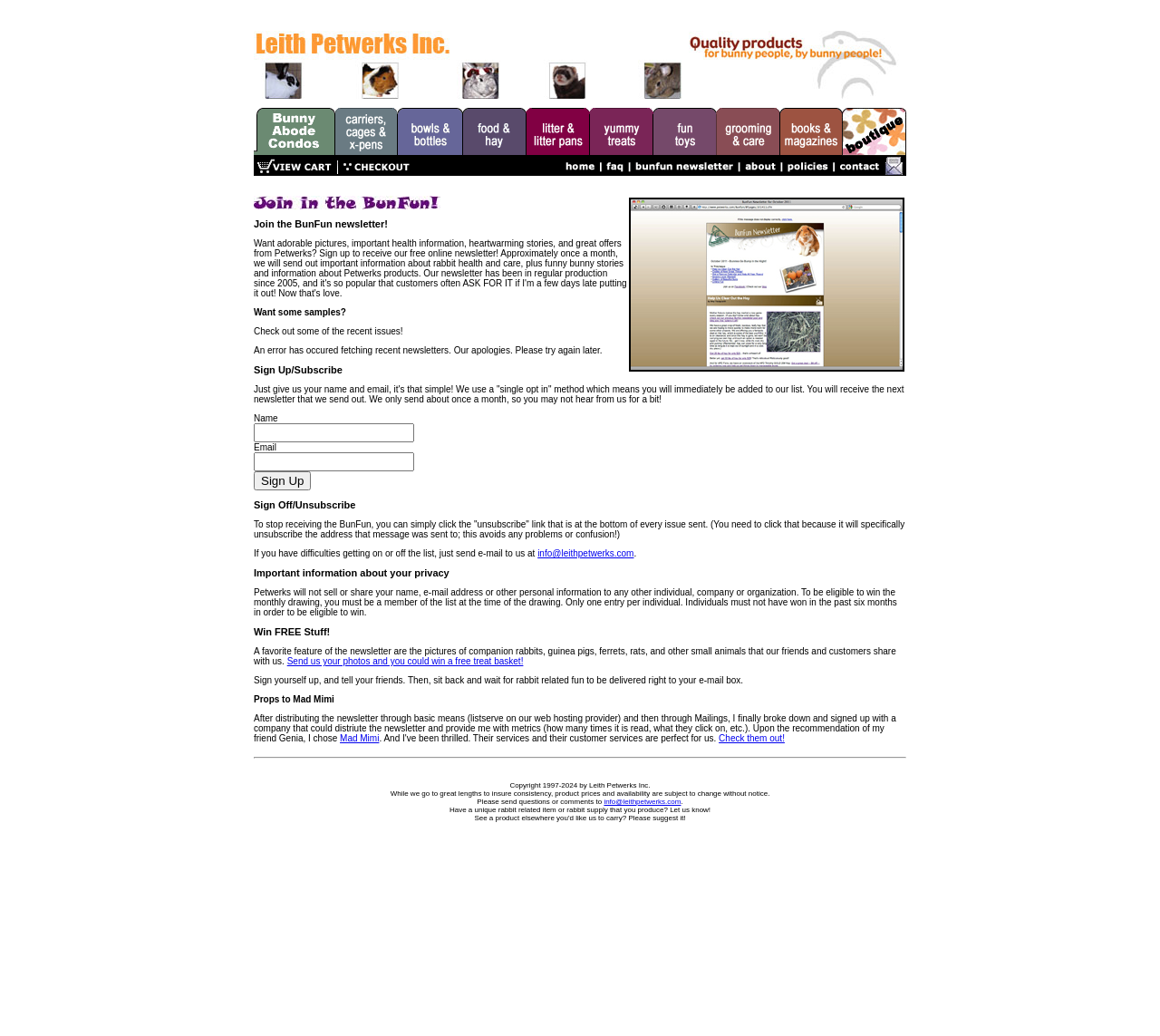Please mark the clickable region by giving the bounding box coordinates needed to complete this instruction: "Sign up for the newsletter".

[0.219, 0.455, 0.268, 0.473]